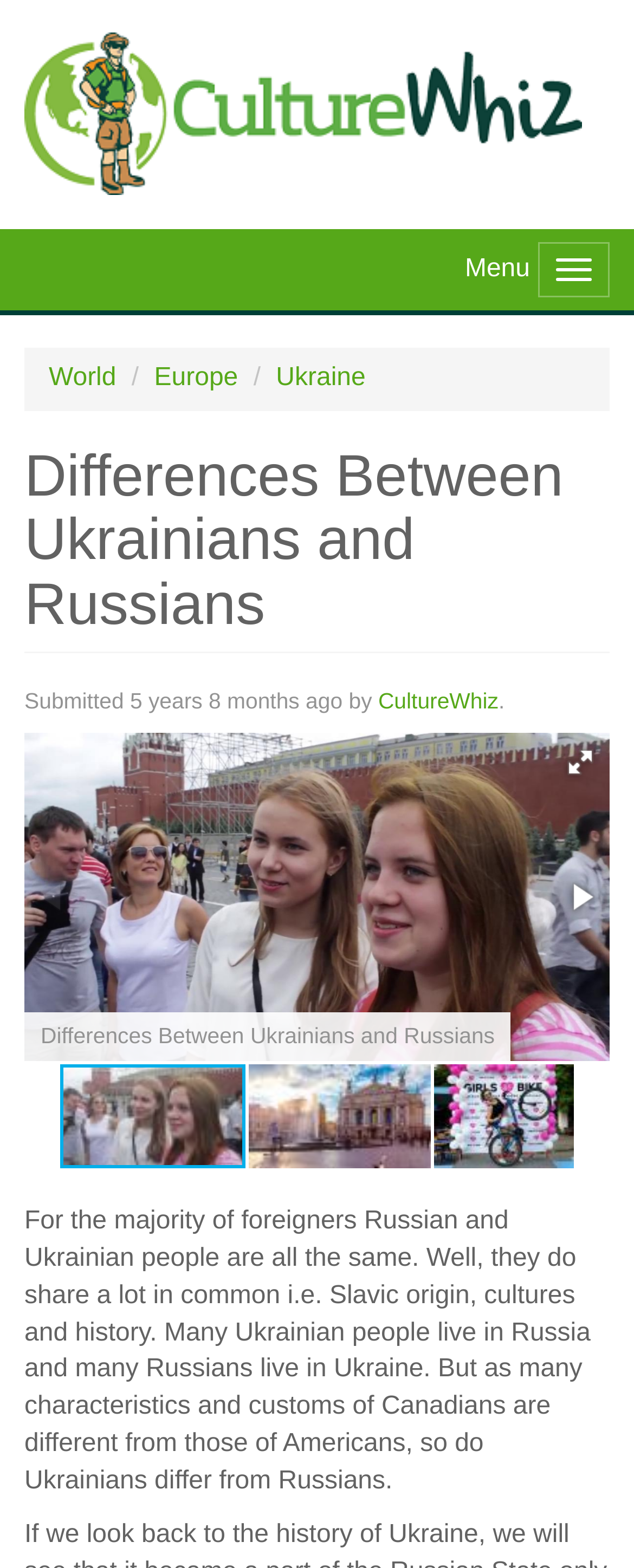Based on the element description Europe, identify the bounding box coordinates for the UI element. The coordinates should be in the format (top-left x, top-left y, bottom-right x, bottom-right y) and within the 0 to 1 range.

[0.243, 0.232, 0.375, 0.25]